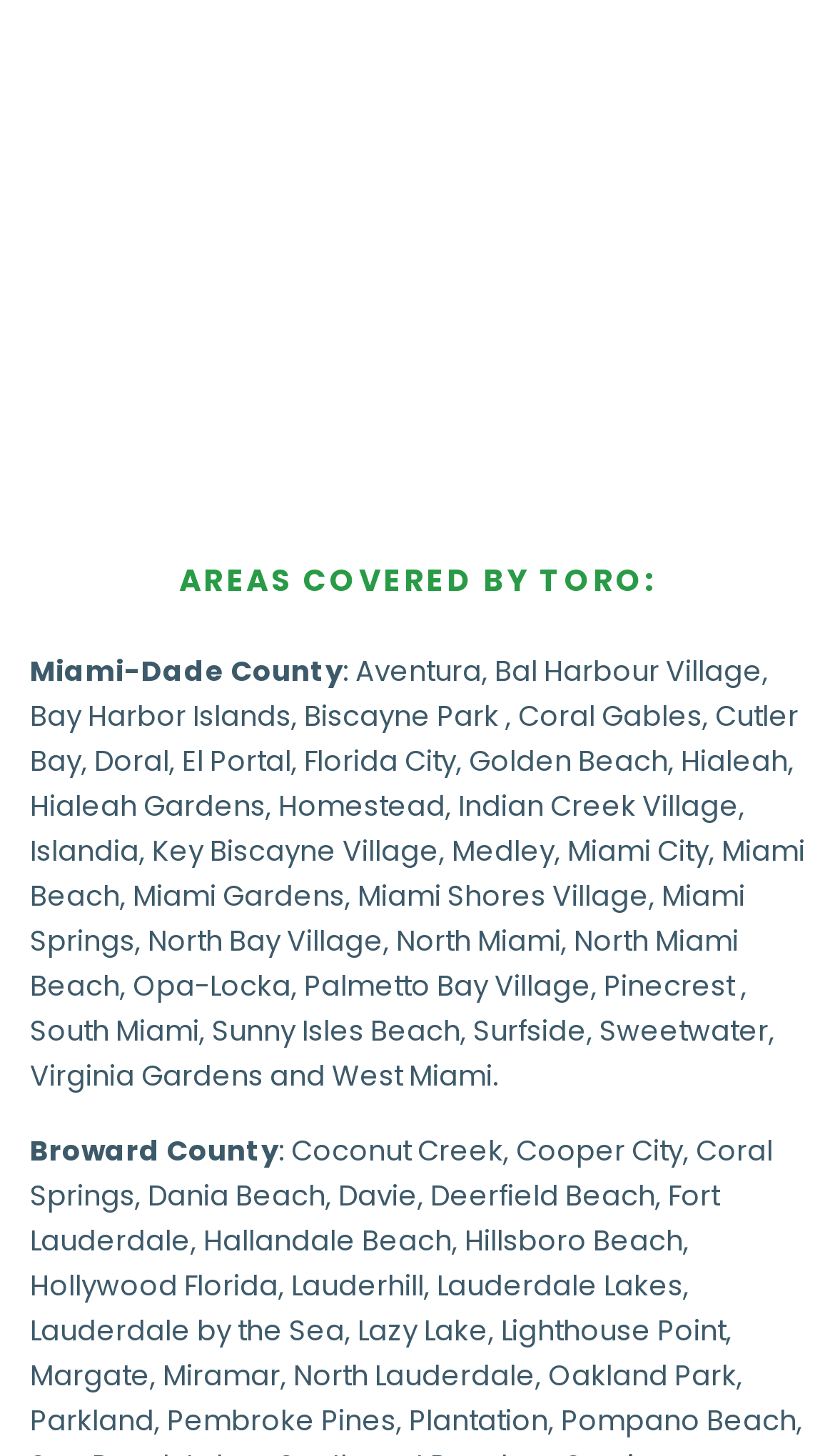Is there a comma after 'Miami City'?
Look at the image and answer the question with a single word or phrase.

Yes